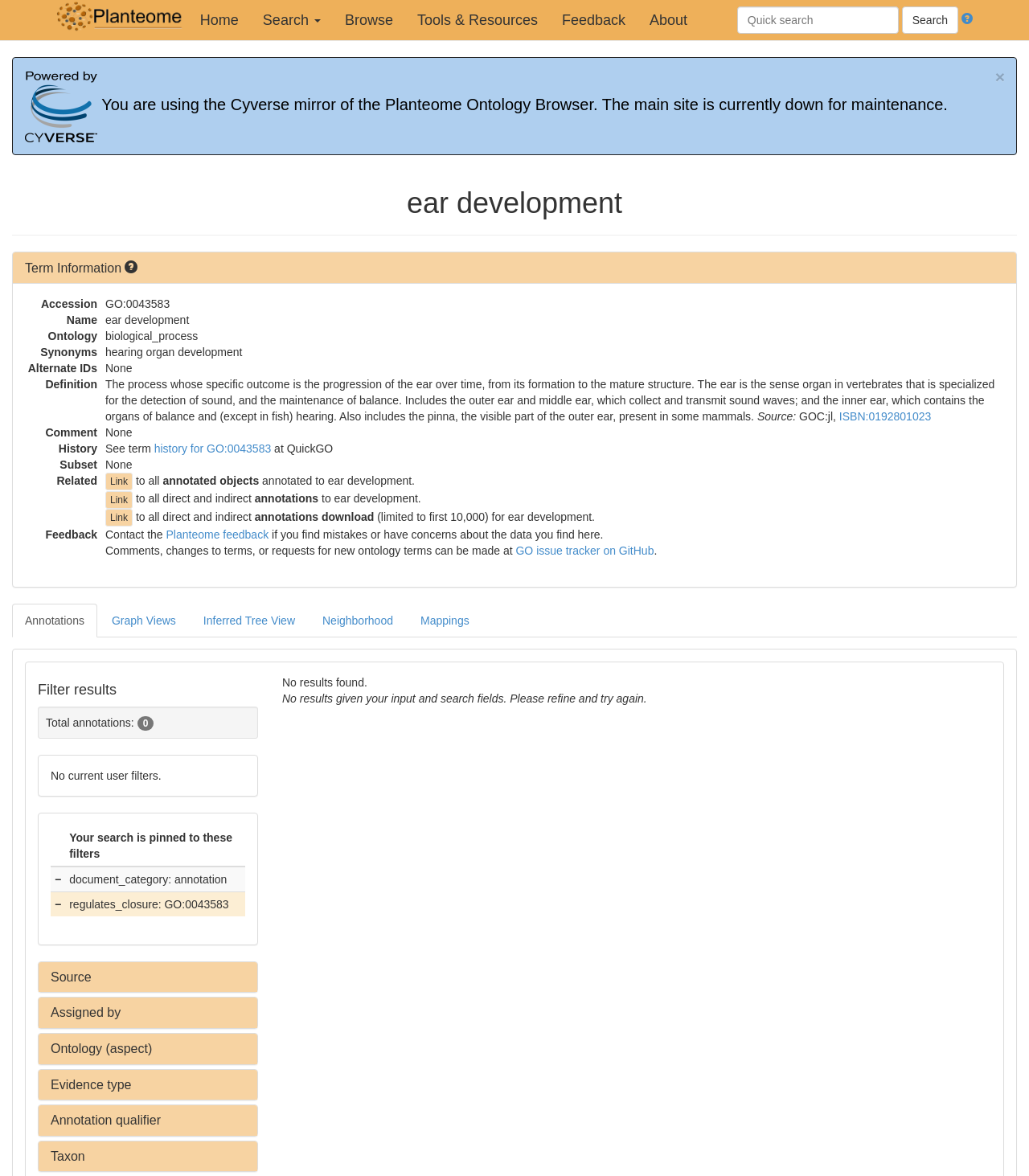Find the bounding box coordinates of the element I should click to carry out the following instruction: "Go to the Home page".

[0.183, 0.0, 0.244, 0.034]